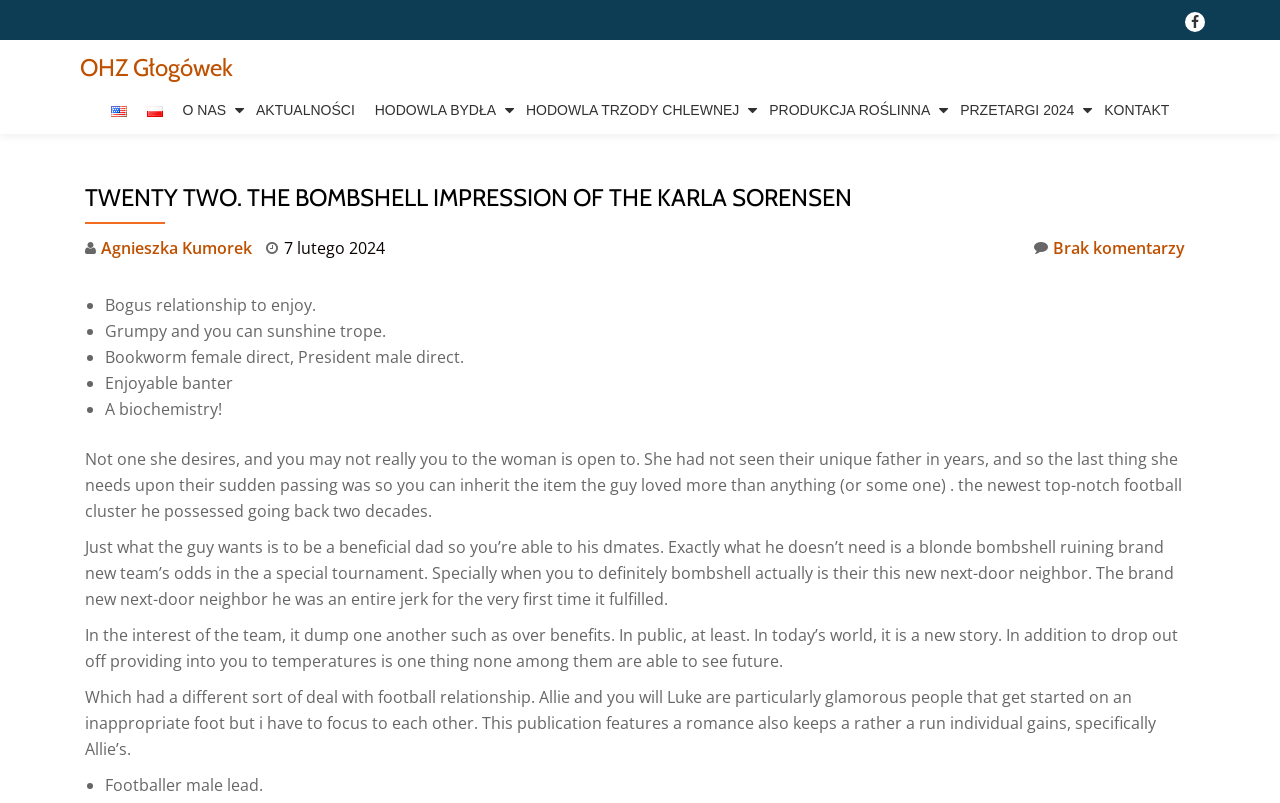Offer a comprehensive description of the webpage’s content and structure.

This webpage appears to be a book review or summary page. At the top, there is a Facebook link icon on the right side, and a heading "OHZ Głogówek" on the left side, with a link to the same name below it. Below these elements, there is a main menu with links to different sections, including "English", "Polski", "O NAS", "AKTUALNOŚCI", "HODOWLA BYDŁA", "HODOWLA TRZODY CHLEWNEJ", "PRODUKCJA ROŚLINNA", "PRZETARGI 2024", and "KONTAKT".

The main content of the page is a book summary, which is divided into several sections. The title of the book, "TWENTY TWO. THE BOMBSHELL IMPRESSION OF THE KARLA SORENSEN", is displayed prominently at the top. Below the title, there is a link to the author's name, "Agnieszka Kumorek", and a timestamp "7 lutego 2024". 

The book summary is presented in a list format, with bullet points highlighting the key themes and elements of the story. These include a "bogus relationship to enjoy", a "grumpy and sunshine trope", a "bookworm female direct, President male direct" character dynamic, "enjoyable banter", and a "biochemistry" theme. 

The summary then continues in a paragraph format, describing the plot of the book. The story revolves around a female protagonist who inherits a football team from her father, and a male lead who wants to be a good father to his teammates. The two characters have a complicated relationship, with a "blonde bombshell" ruining the team's chances in a tournament. The story explores their interactions, both in public and private, and how they navigate their feelings for each other.

At the bottom of the page, there is another list with a single bullet point, highlighting the "footballer male lead" character.